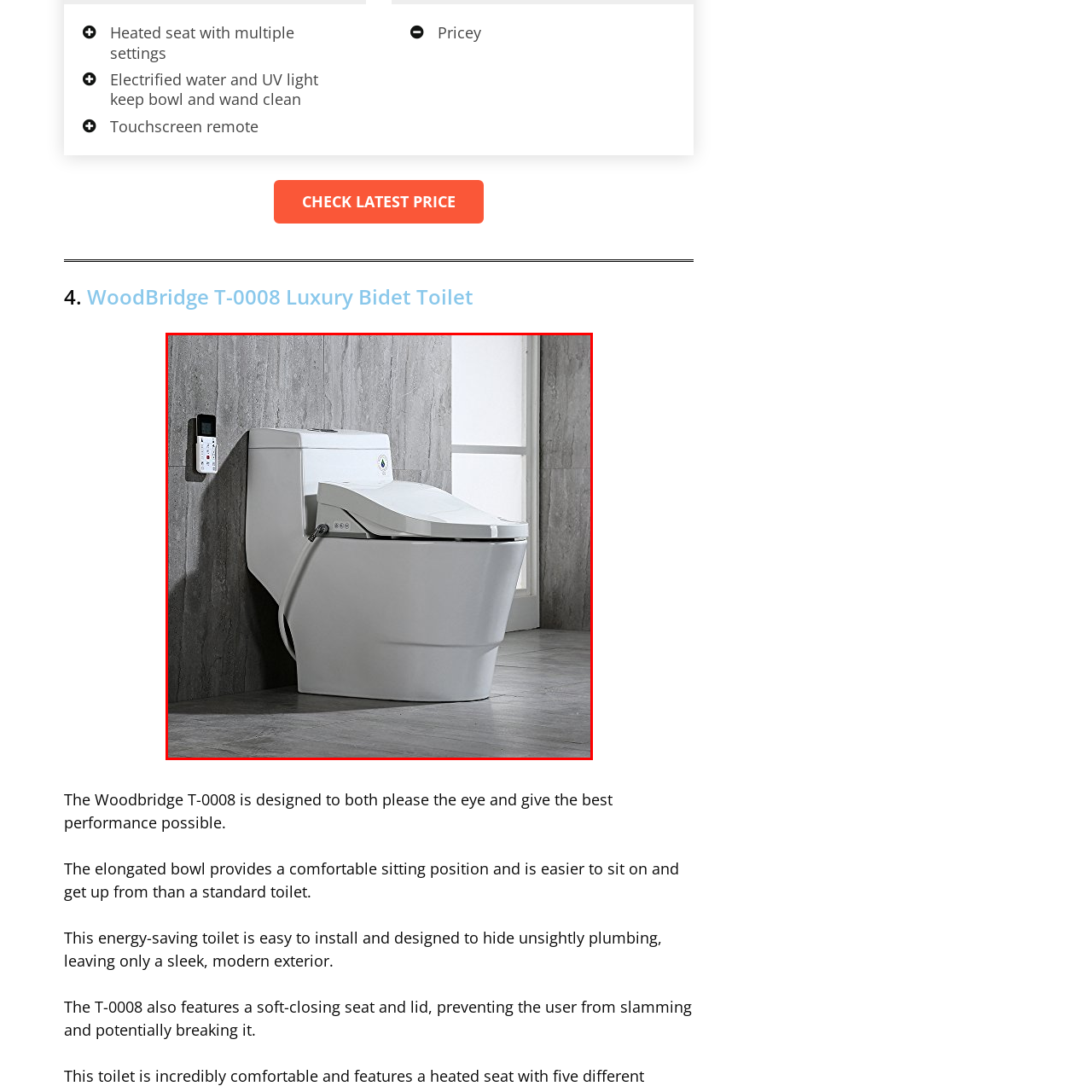How is the remote control mounted?
Look closely at the image highlighted by the red bounding box and give a comprehensive answer to the question.

According to the caption, the sophisticated touchscreen remote control is mounted on the wall, allowing for easy access to various features of the toilet.